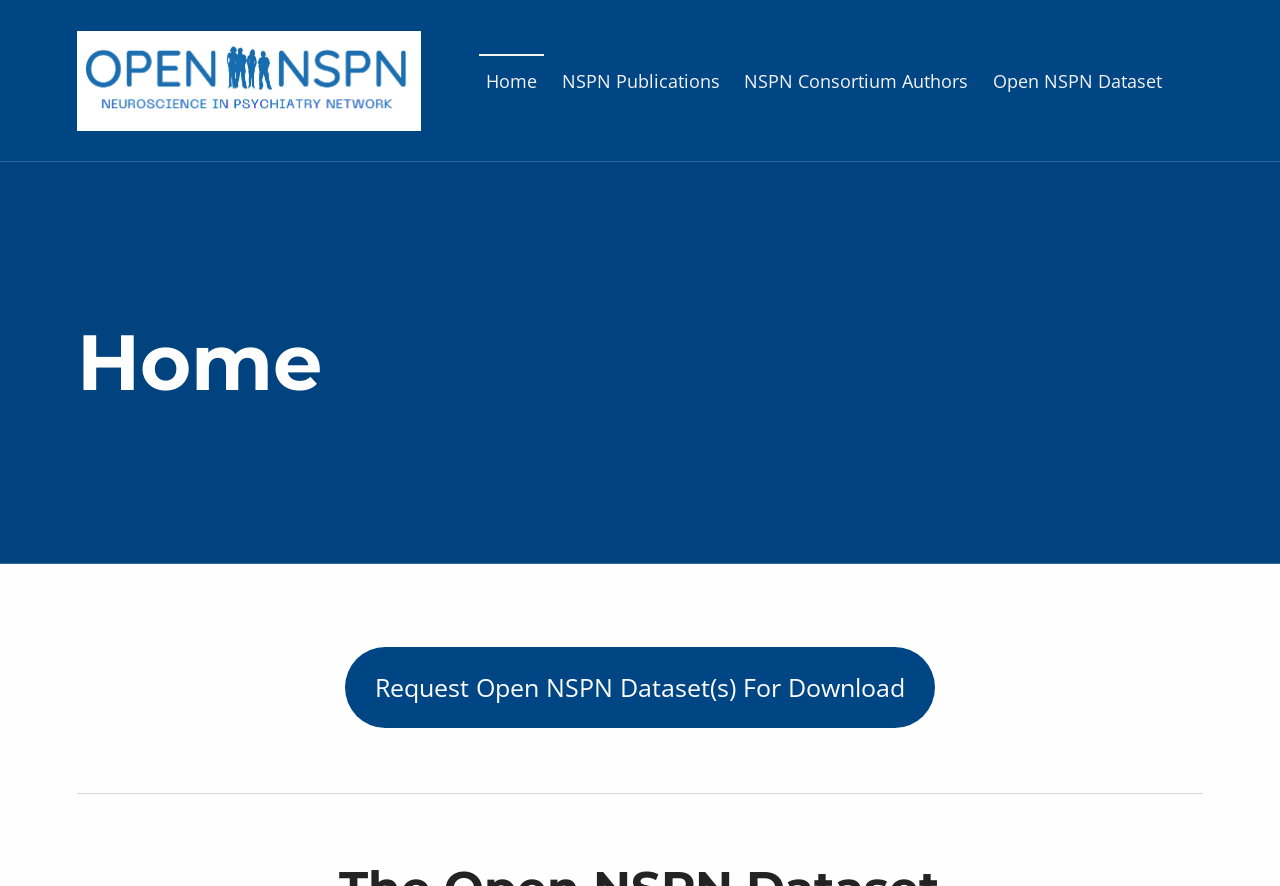Please determine the bounding box coordinates, formatted as (top-left x, top-left y, bottom-right x, bottom-right y), with all values as floating point numbers between 0 and 1. Identify the bounding box of the region described as: Share

None